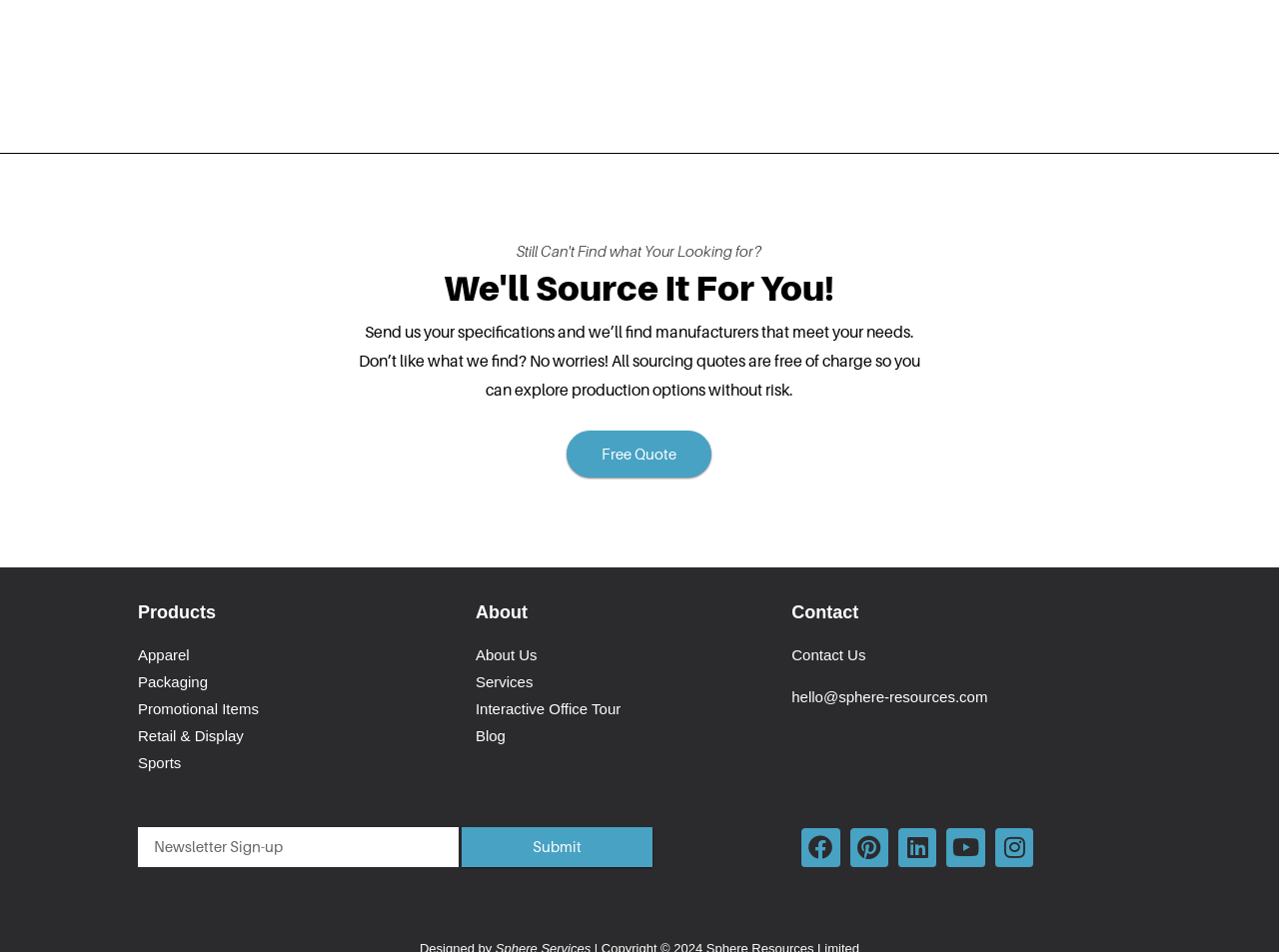Please determine the bounding box coordinates of the clickable area required to carry out the following instruction: "View other book 'Christmas at Coorah Creek'". The coordinates must be four float numbers between 0 and 1, represented as [left, top, right, bottom].

None